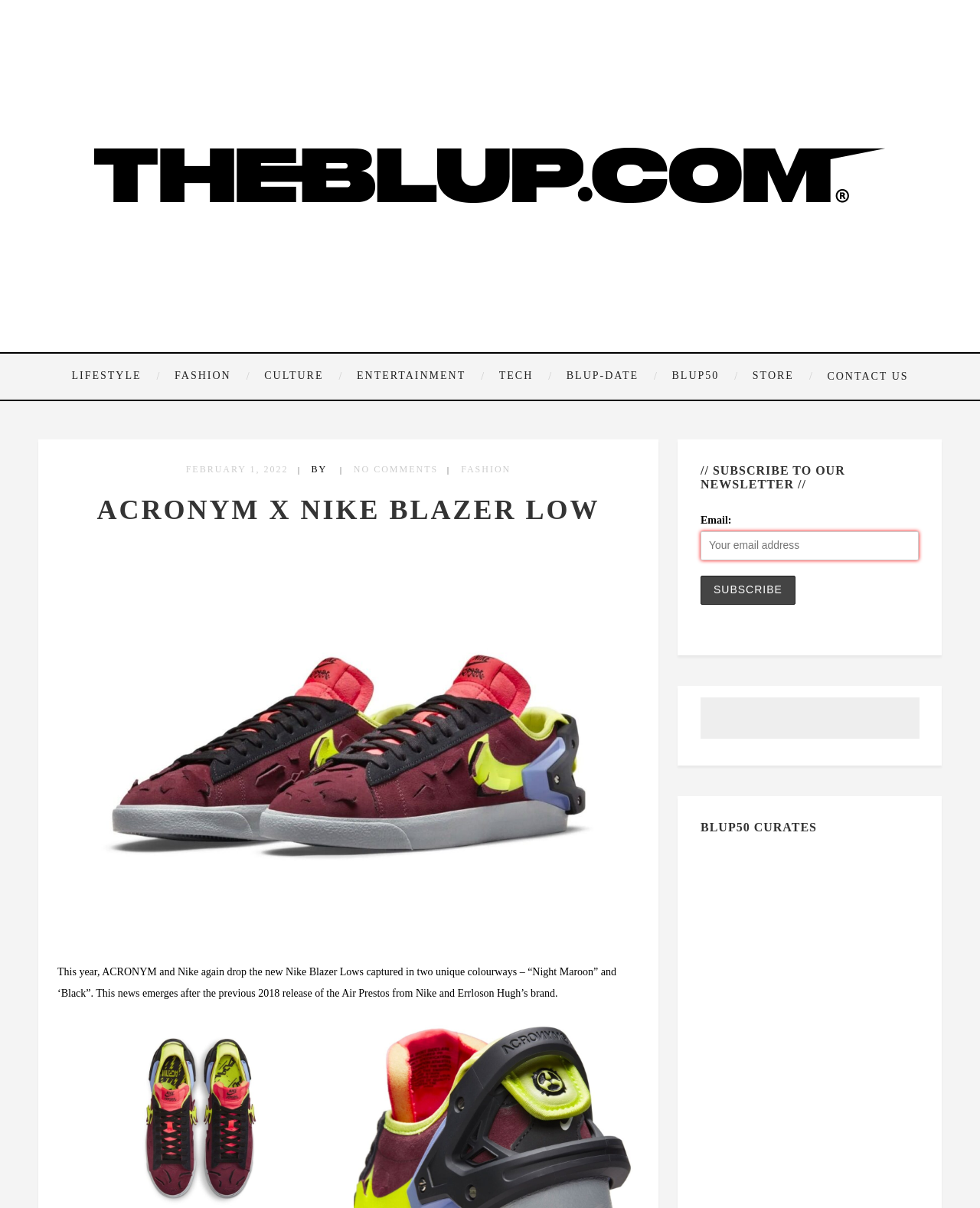Please answer the following question using a single word or phrase: 
Is there a newsletter subscription available?

Yes